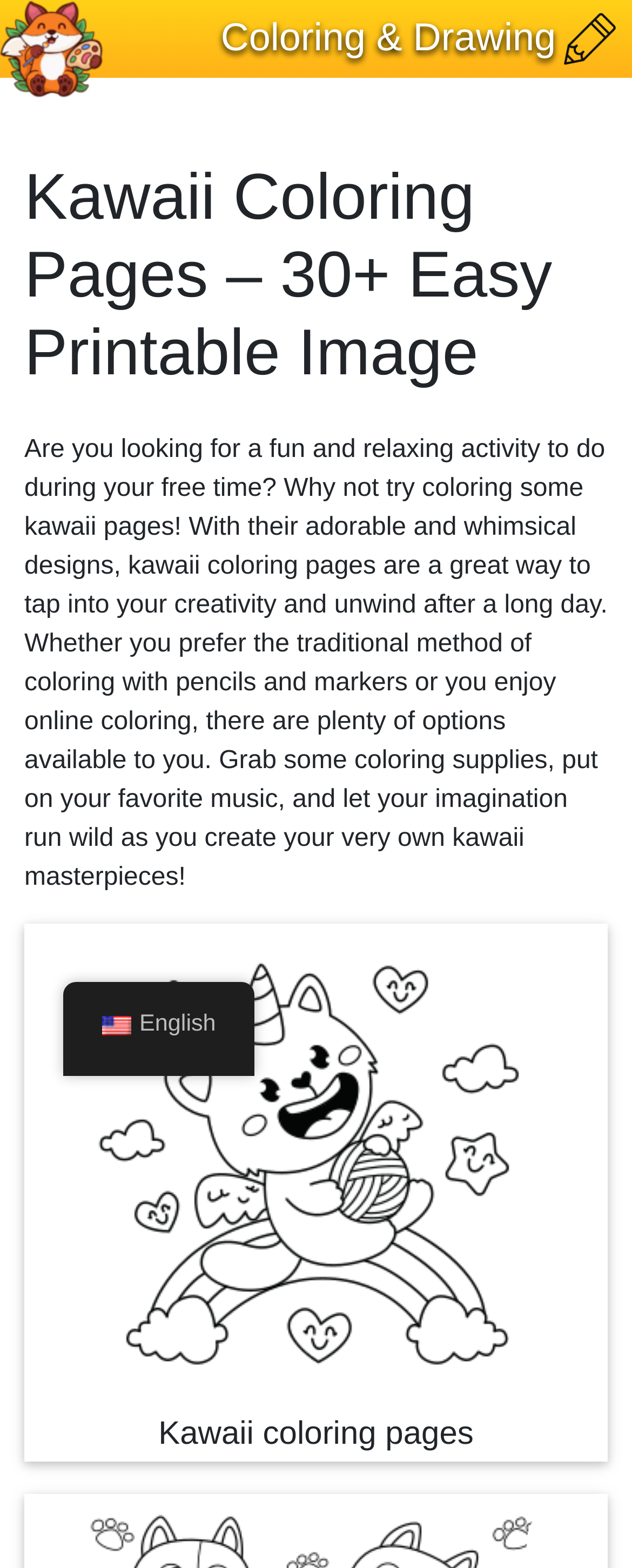Respond to the following question with a brief word or phrase:
What is the language of the webpage?

English